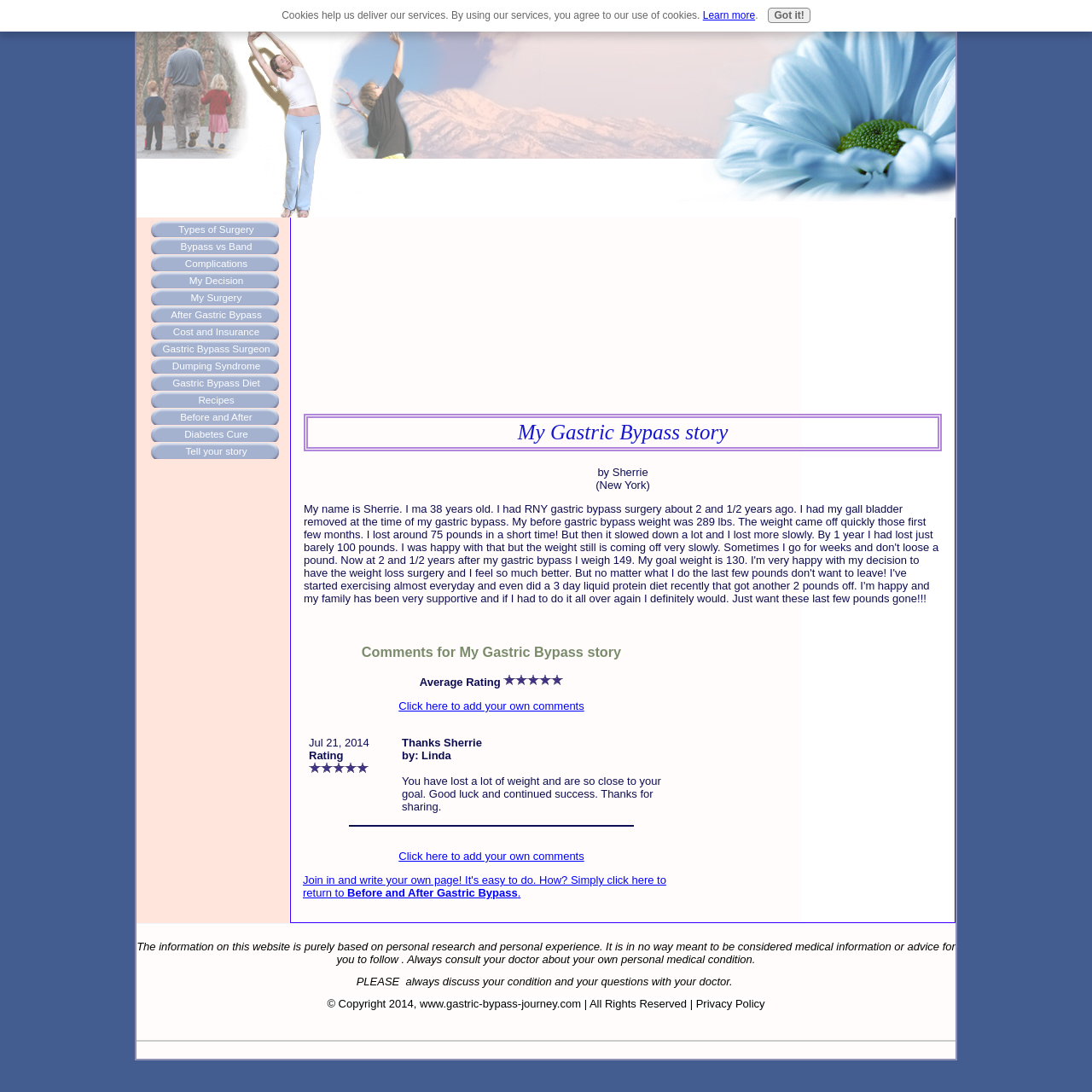Using the element description name="key" placeholder="Enter keyword …", predict the bounding box coordinates for the UI element. Provide the coordinates in (top-left x, top-left y, bottom-right x, bottom-right y) format with values ranging from 0 to 1.

None